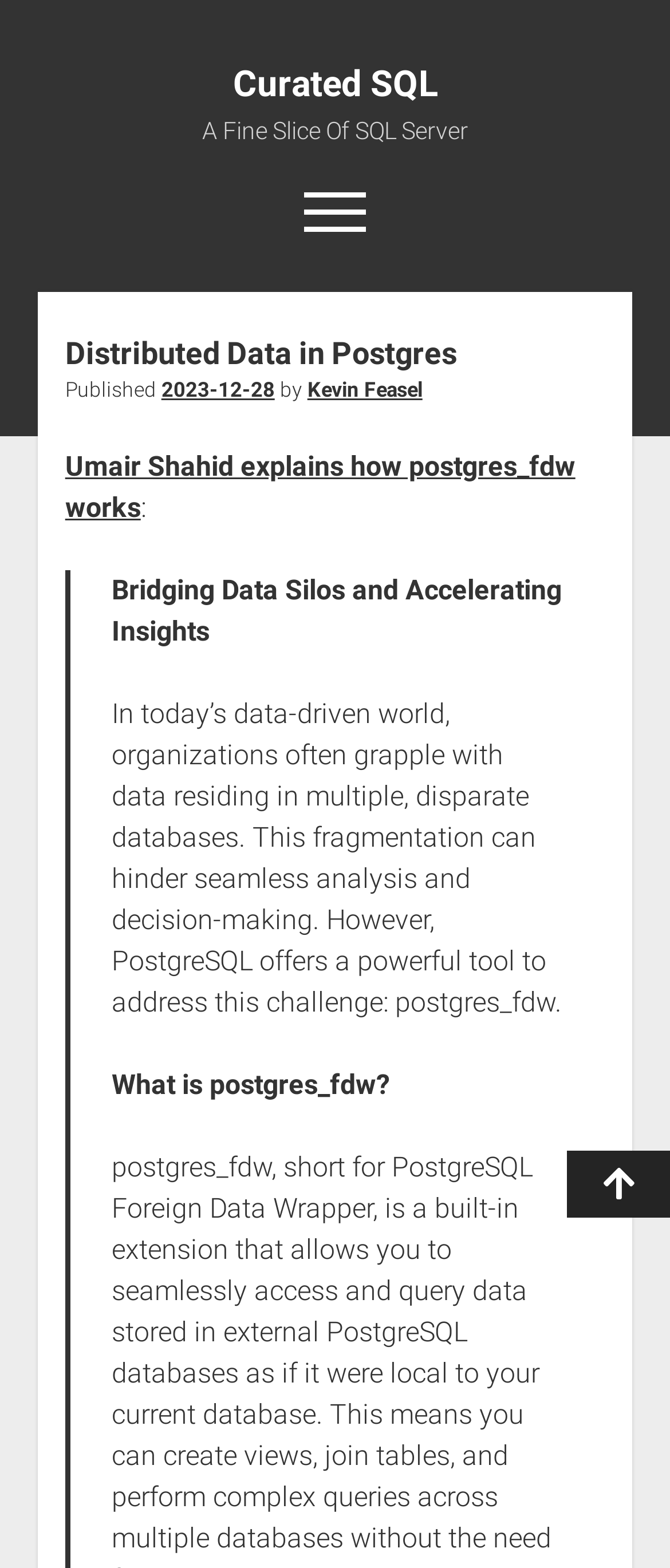Given the webpage screenshot, identify the bounding box of the UI element that matches this description: "2023-12-28".

[0.241, 0.241, 0.41, 0.256]